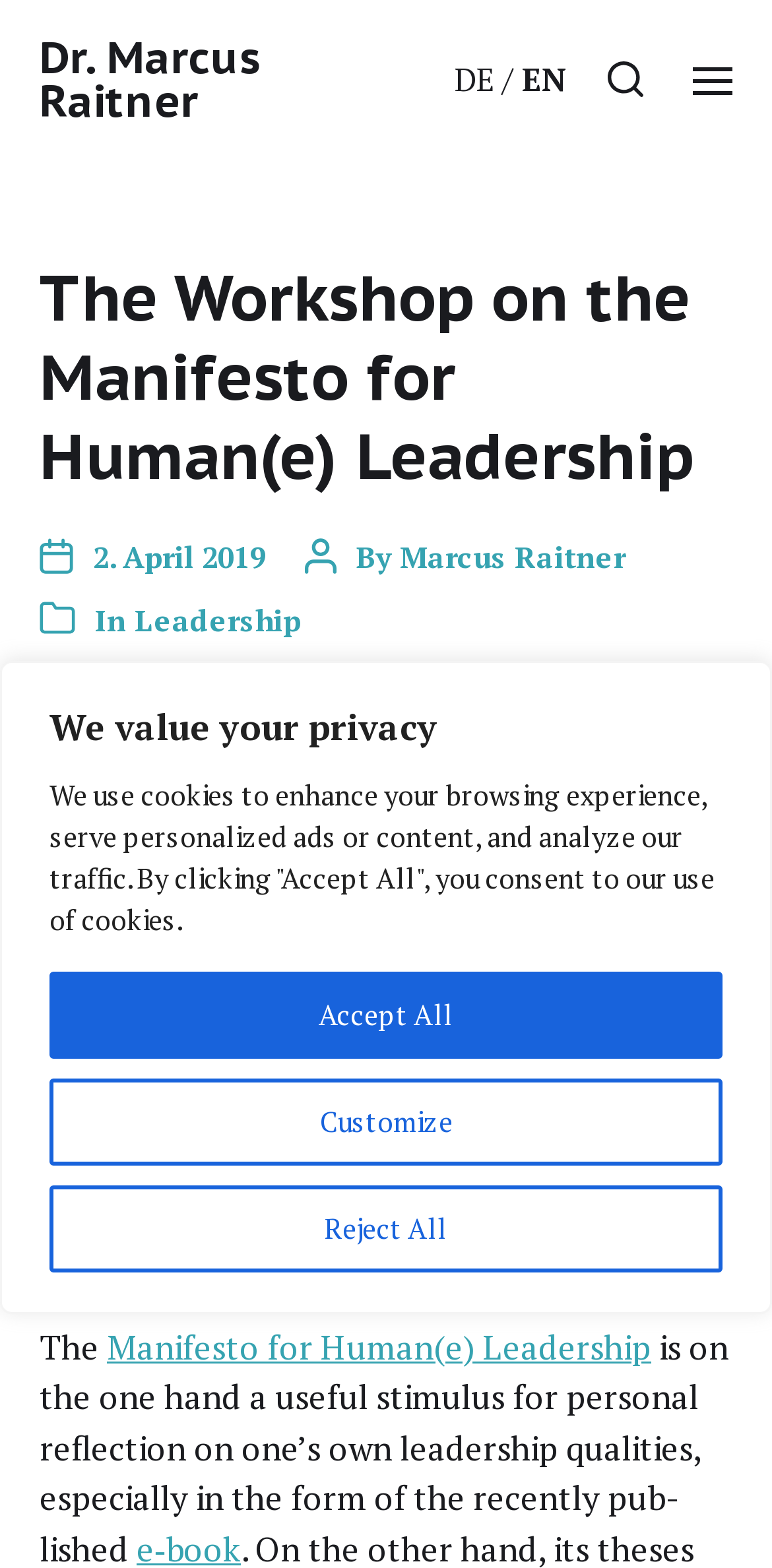Identify and provide the main heading of the webpage.

The Workshop on the Manifesto for Human(e) Leadership